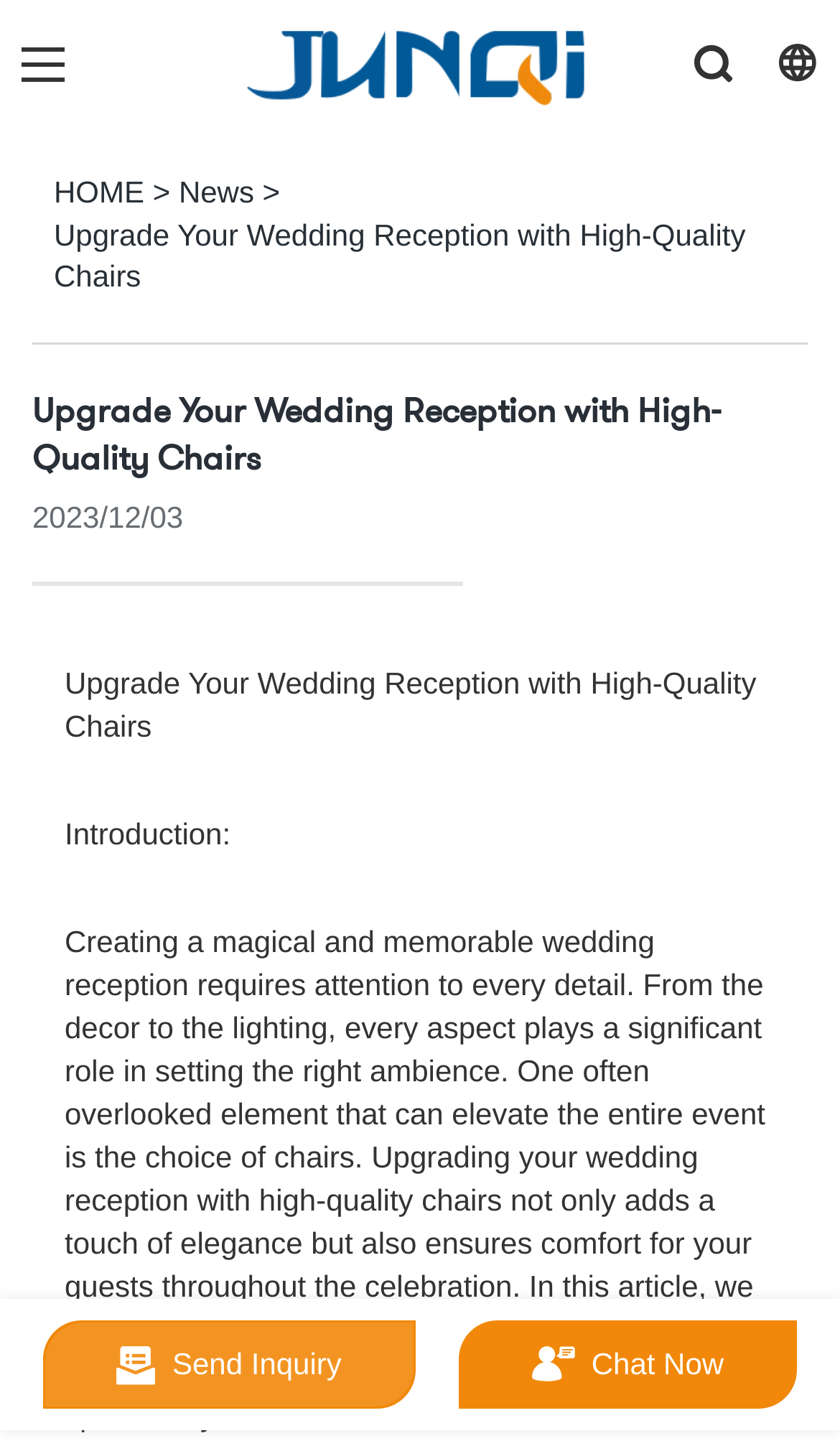Explain the webpage's design and content in an elaborate manner.

The webpage is about upgrading wedding reception with high-quality chairs, specifically highlighting the importance of investing in comfortable and elegant chairs for a memorable event. 

At the top left of the page, there is a link to "HOME" and a static text ">" next to it. To the right of these elements, there are links to "News" and "Junqi", accompanied by a "Junqi" image. 

Below these top navigation links, there is a prominent heading that reads "Upgrade Your Wedding Reception with High-Quality Chairs". The date "2023/12/03" is displayed to the right of the heading. 

The main content of the page starts with a static text "Introduction:" followed by a paragraph that explains the significance of attention to detail in creating a magical wedding reception, and how high-quality chairs can elevate the event. 

At the bottom of the page, there are two buttons: "Send Inquiry" and "Chat Now", each accompanied by an image. The "Send Inquiry" button is located at the bottom left, while the "Chat Now" button is at the bottom right.